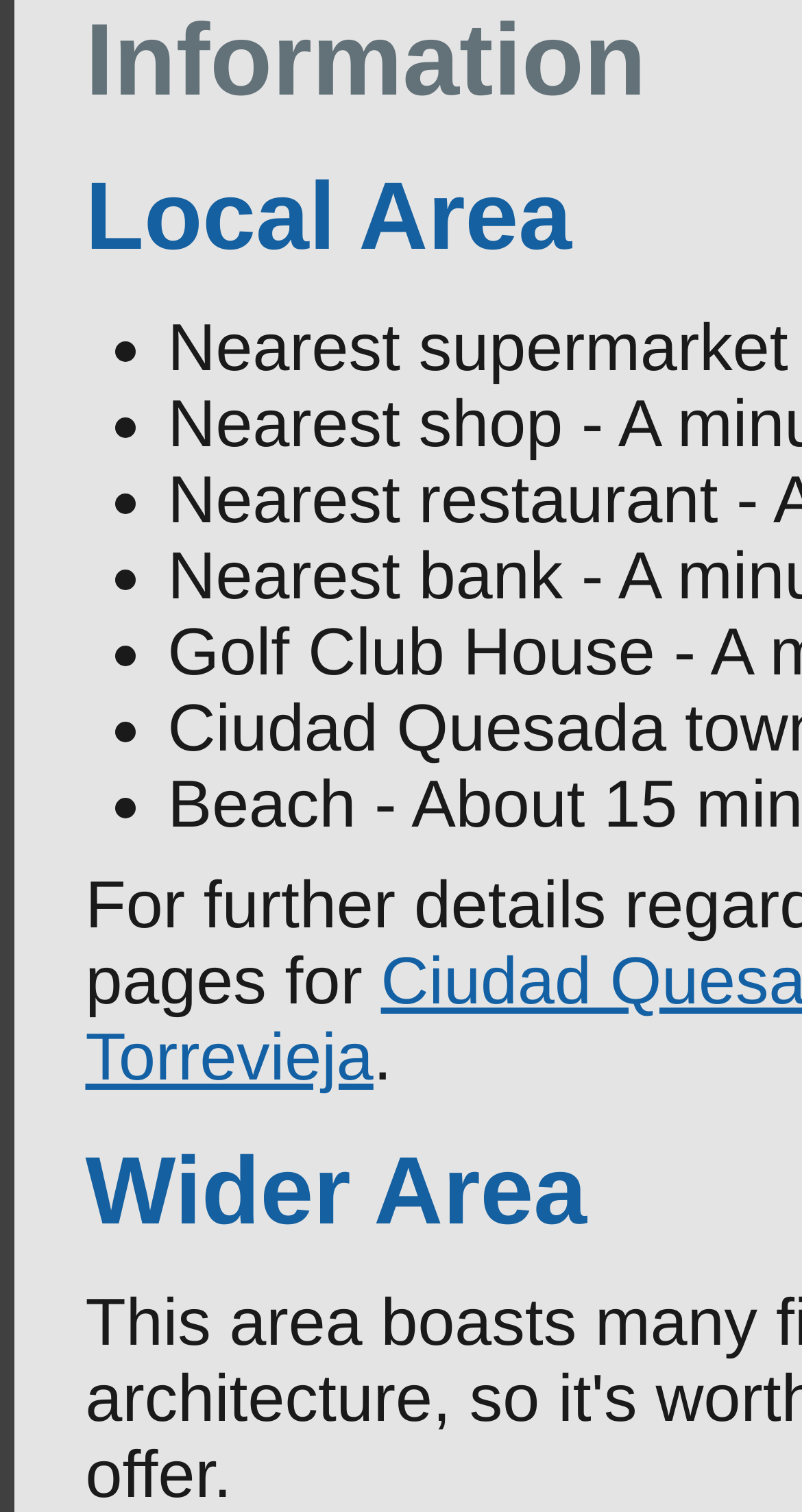Provide the bounding box for the UI element matching this description: "Torrevieja".

[0.106, 0.674, 0.466, 0.723]